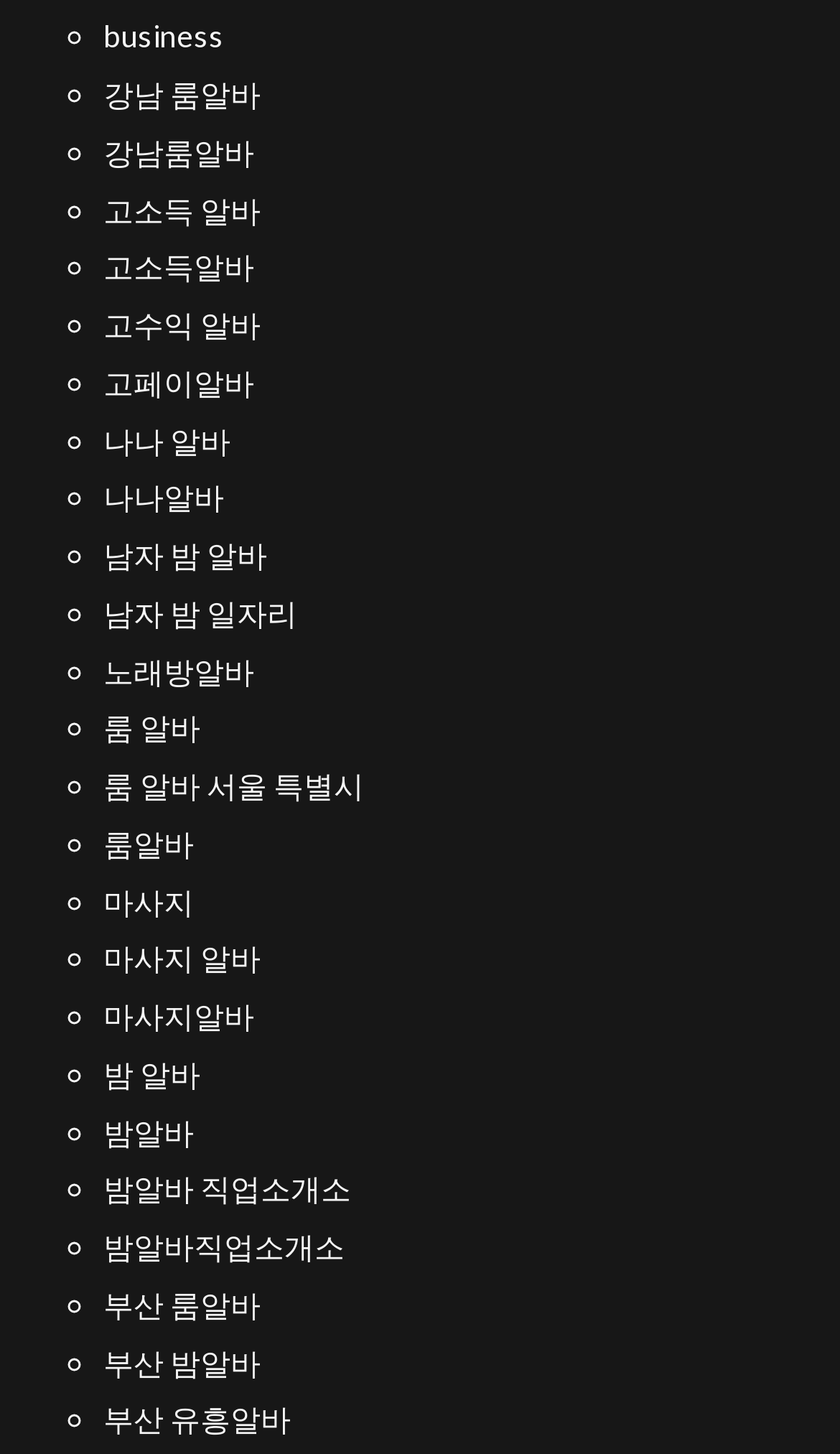What type of job is mentioned in multiple links?
Provide a thorough and detailed answer to the question.

Multiple links on the webpage mention 'room alba' jobs, which likely refer to part-time or temporary work in the hospitality or service industry, possibly related to room service or accommodation.